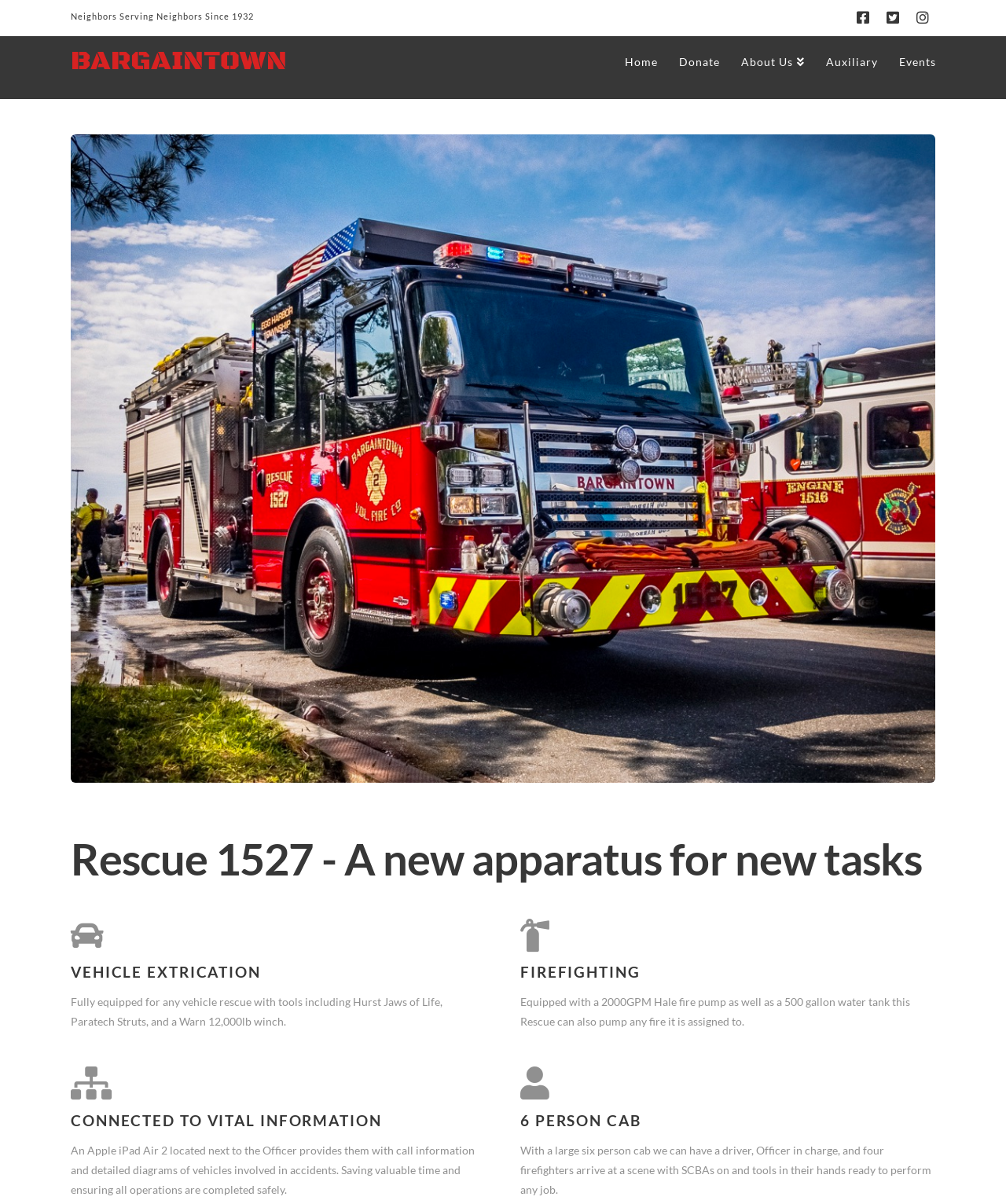Please identify the bounding box coordinates of the element that needs to be clicked to execute the following command: "Learn about Auxiliary". Provide the bounding box using four float numbers between 0 and 1, formatted as [left, top, right, bottom].

[0.81, 0.03, 0.883, 0.082]